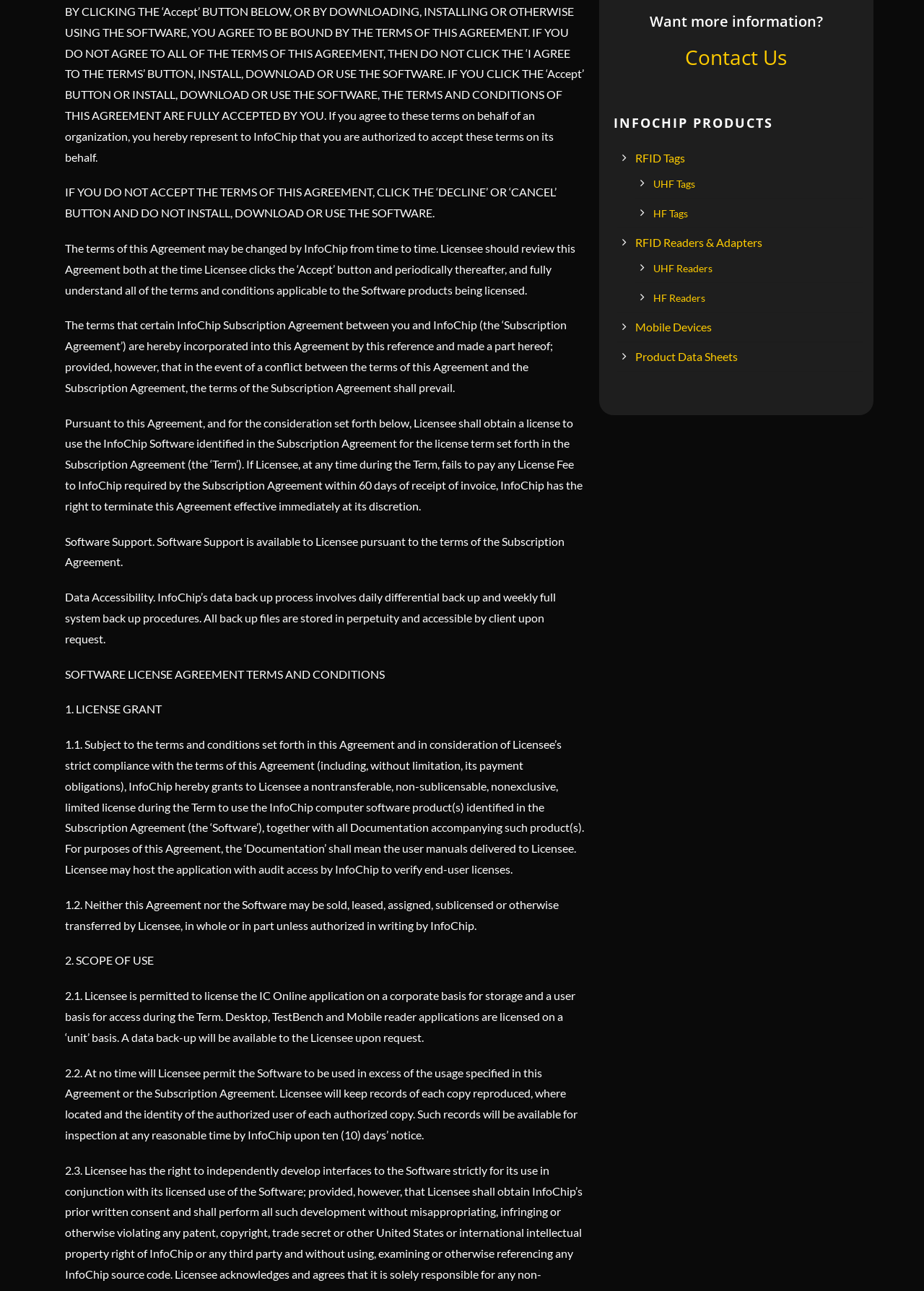Using the format (top-left x, top-left y, bottom-right x, bottom-right y), and given the element description, identify the bounding box coordinates within the screenshot: RFID Readers & Adapters

[0.688, 0.183, 0.825, 0.193]